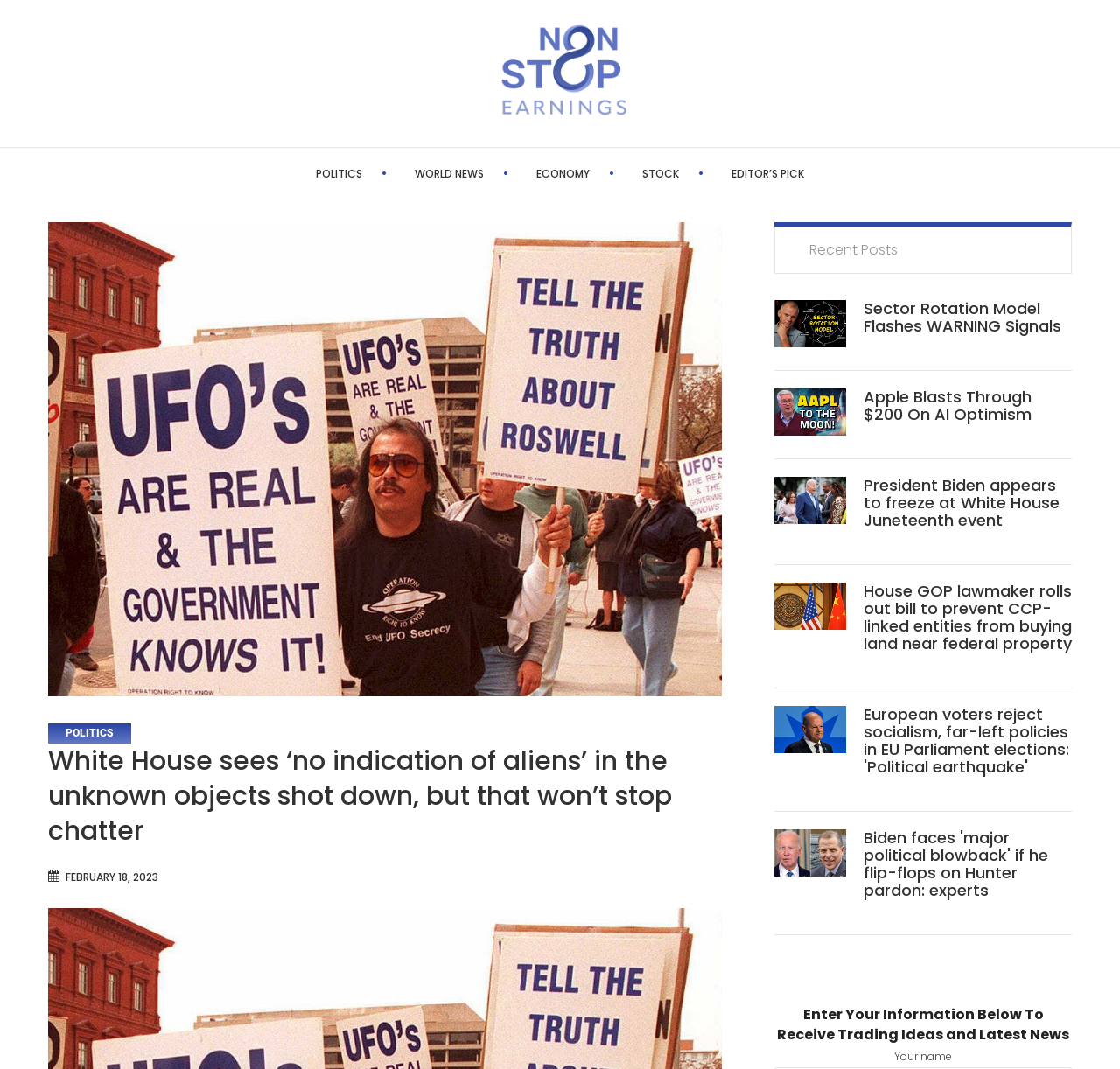Find the bounding box coordinates for the area that must be clicked to perform this action: "Click the 'Logo' link".

[0.334, 0.016, 0.668, 0.126]